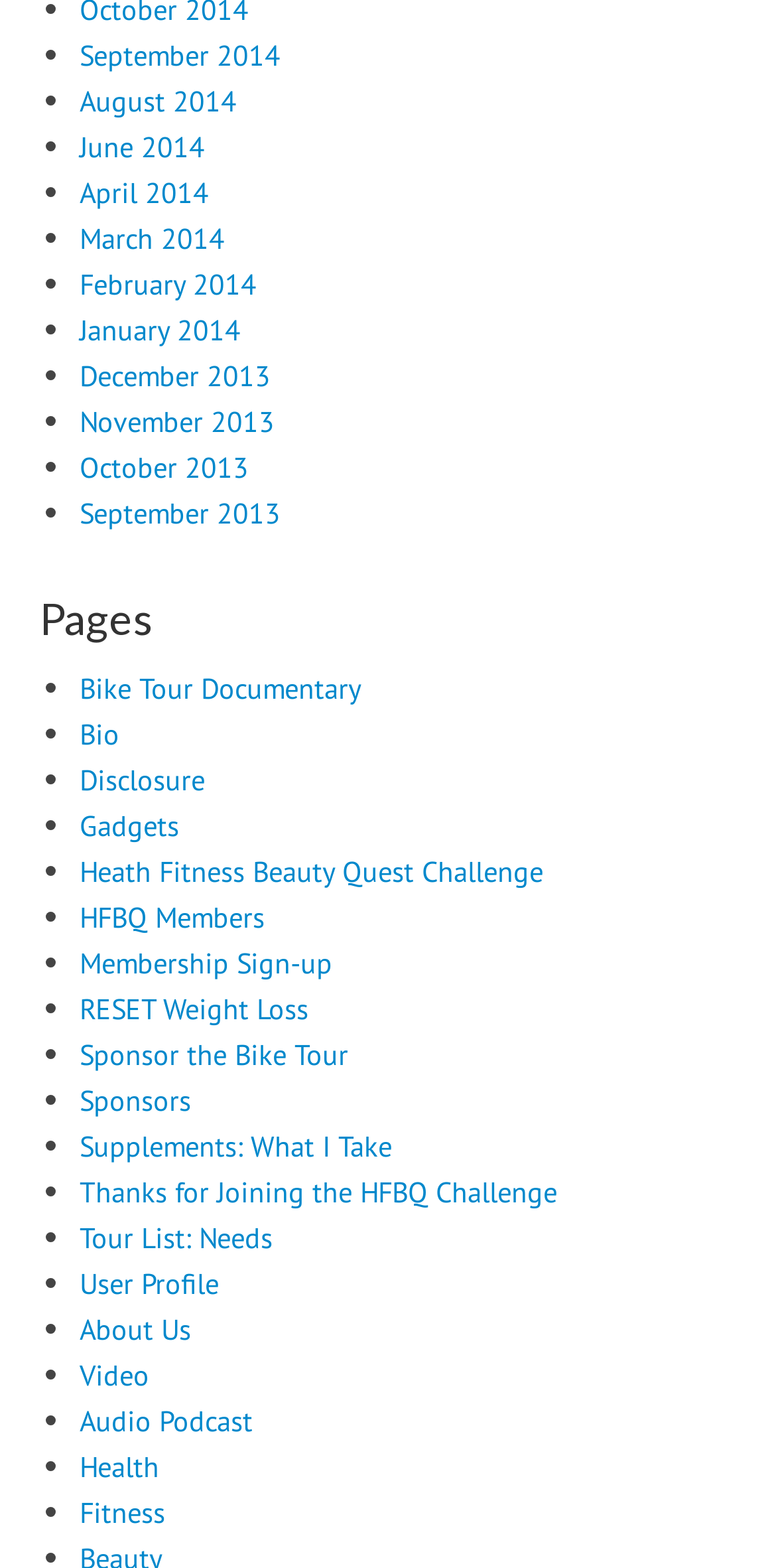Identify the bounding box coordinates of the clickable region necessary to fulfill the following instruction: "Watch a Video". The bounding box coordinates should be four float numbers between 0 and 1, i.e., [left, top, right, bottom].

[0.103, 0.865, 0.192, 0.889]